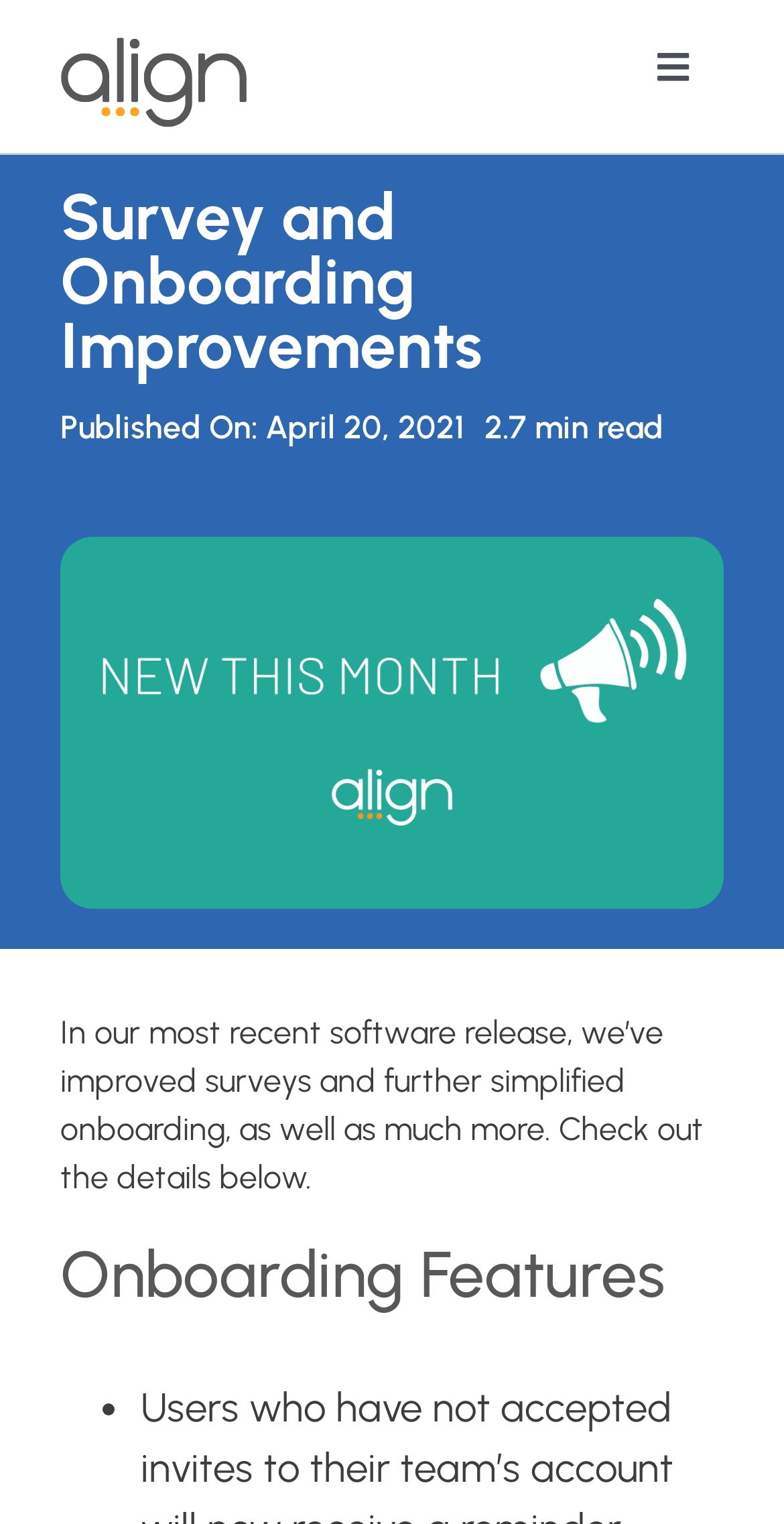Extract the bounding box coordinates of the UI element described by: "aria-label="Search" value=""". The coordinates should include four float numbers ranging from 0 to 1, e.g., [left, top, right, bottom].

[0.854, 0.724, 0.982, 0.789]